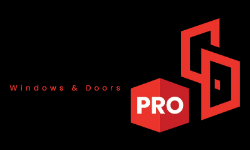Respond with a single word or phrase to the following question:
What does the tagline of the company read?

Windows & Doors